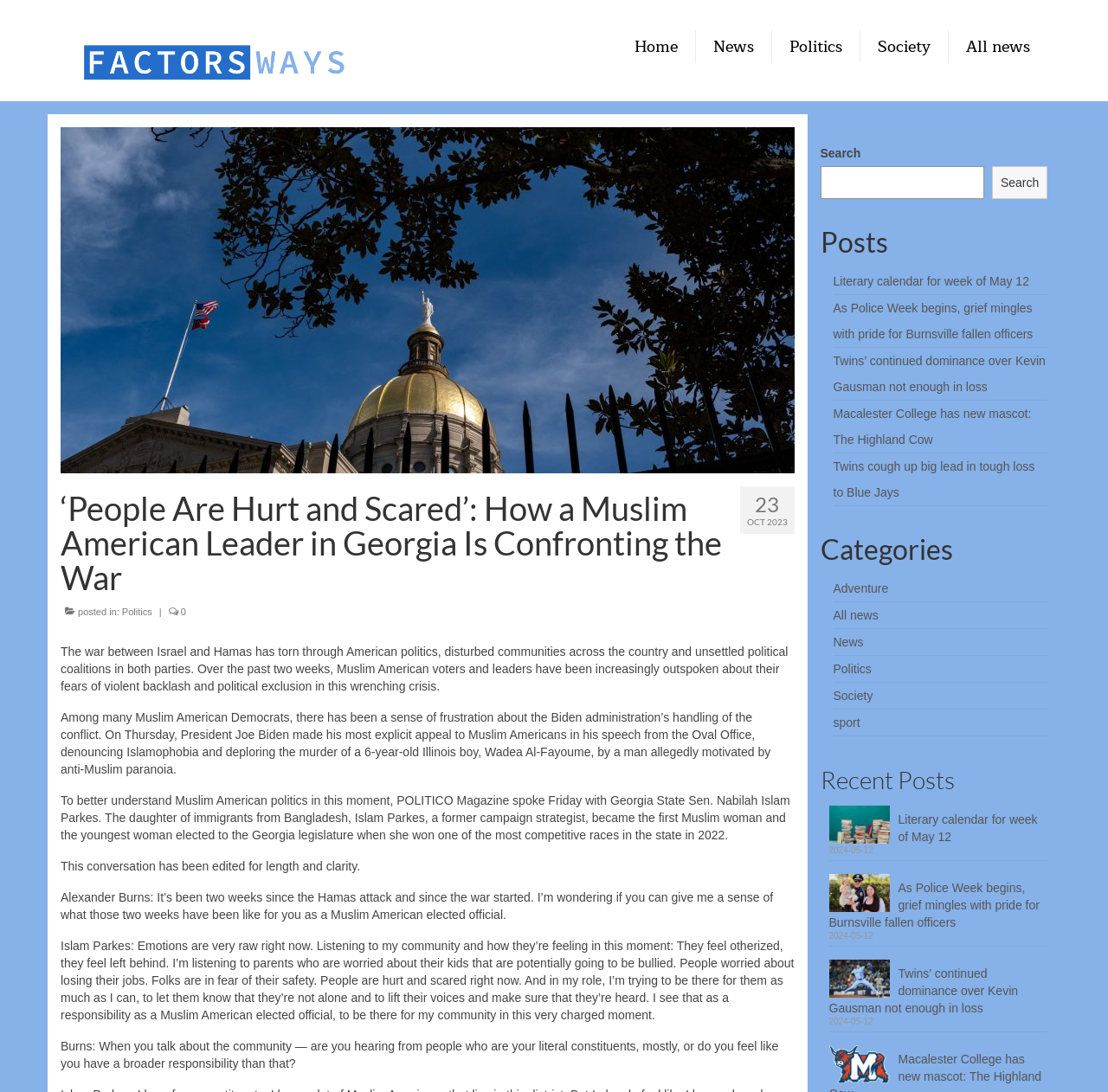Please provide the bounding box coordinates for the element that needs to be clicked to perform the following instruction: "View the 'Recent Posts'". The coordinates should be given as four float numbers between 0 and 1, i.e., [left, top, right, bottom].

[0.74, 0.698, 0.945, 0.73]